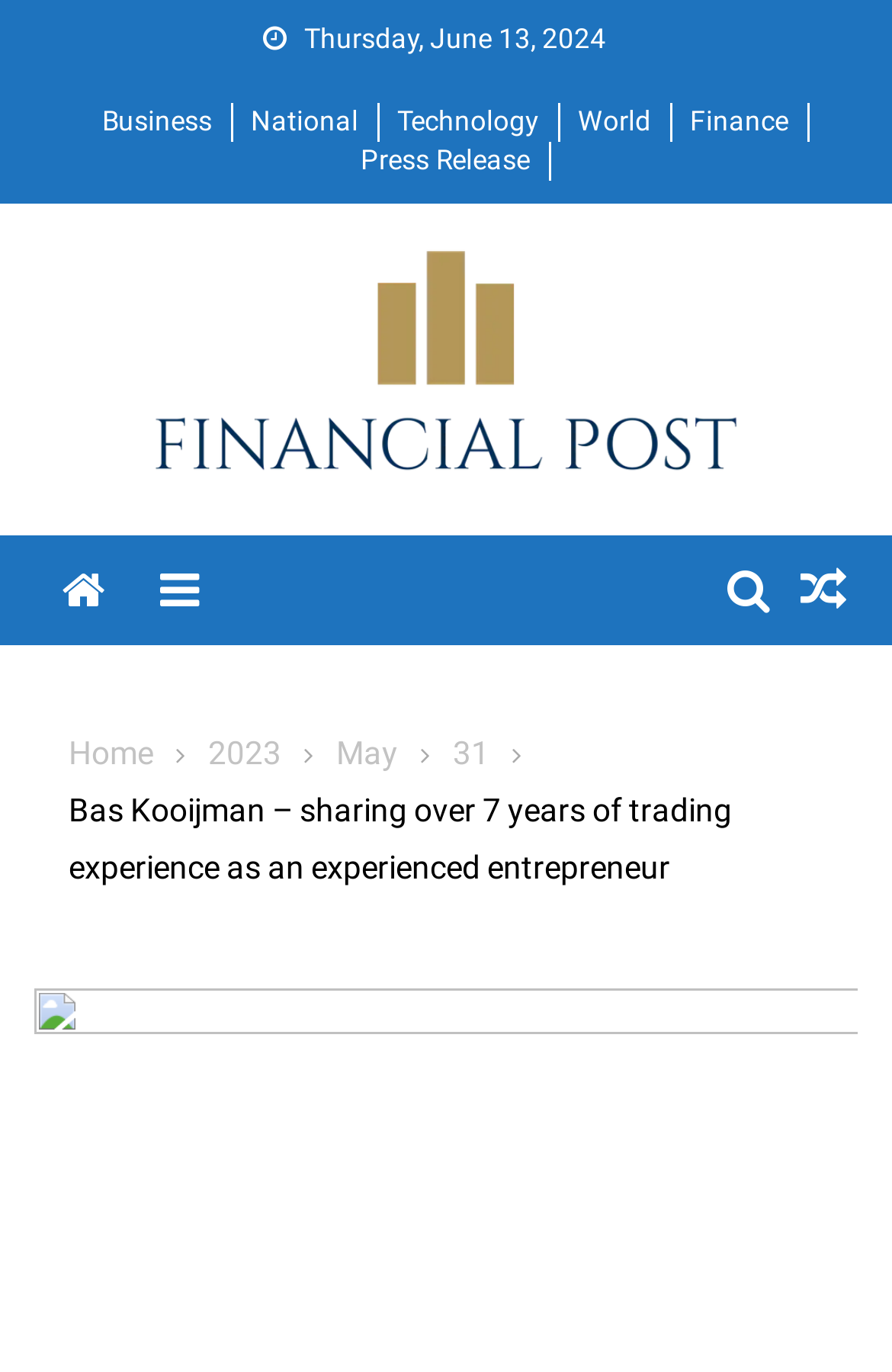Refer to the image and provide a thorough answer to this question:
What categories are available for news?

I found the categories by looking at the links with text 'Business', 'National', 'Technology', 'World', and 'Finance' which have bounding box coordinates of [0.114, 0.077, 0.237, 0.1], [0.281, 0.077, 0.401, 0.1], [0.445, 0.077, 0.604, 0.1], [0.647, 0.077, 0.729, 0.1], and [0.773, 0.077, 0.883, 0.1] respectively. These links are likely to be navigation elements for different news categories.